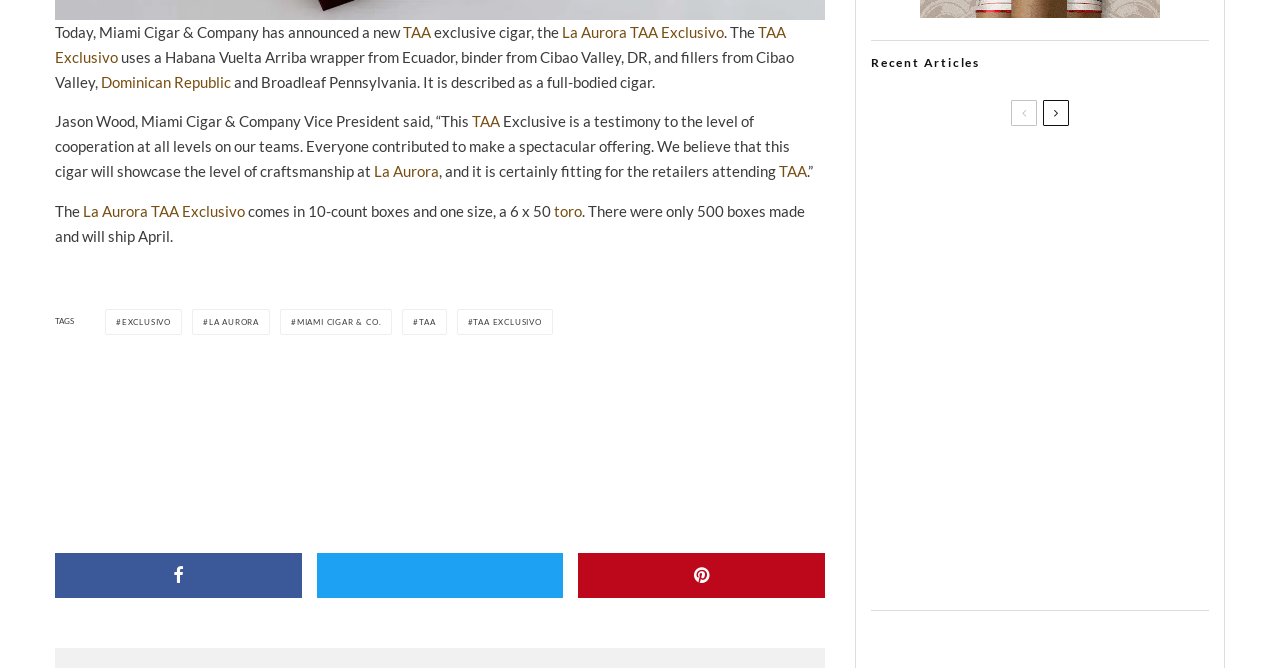Extract the bounding box for the UI element that matches this description: "Cancellation & Refund".

None